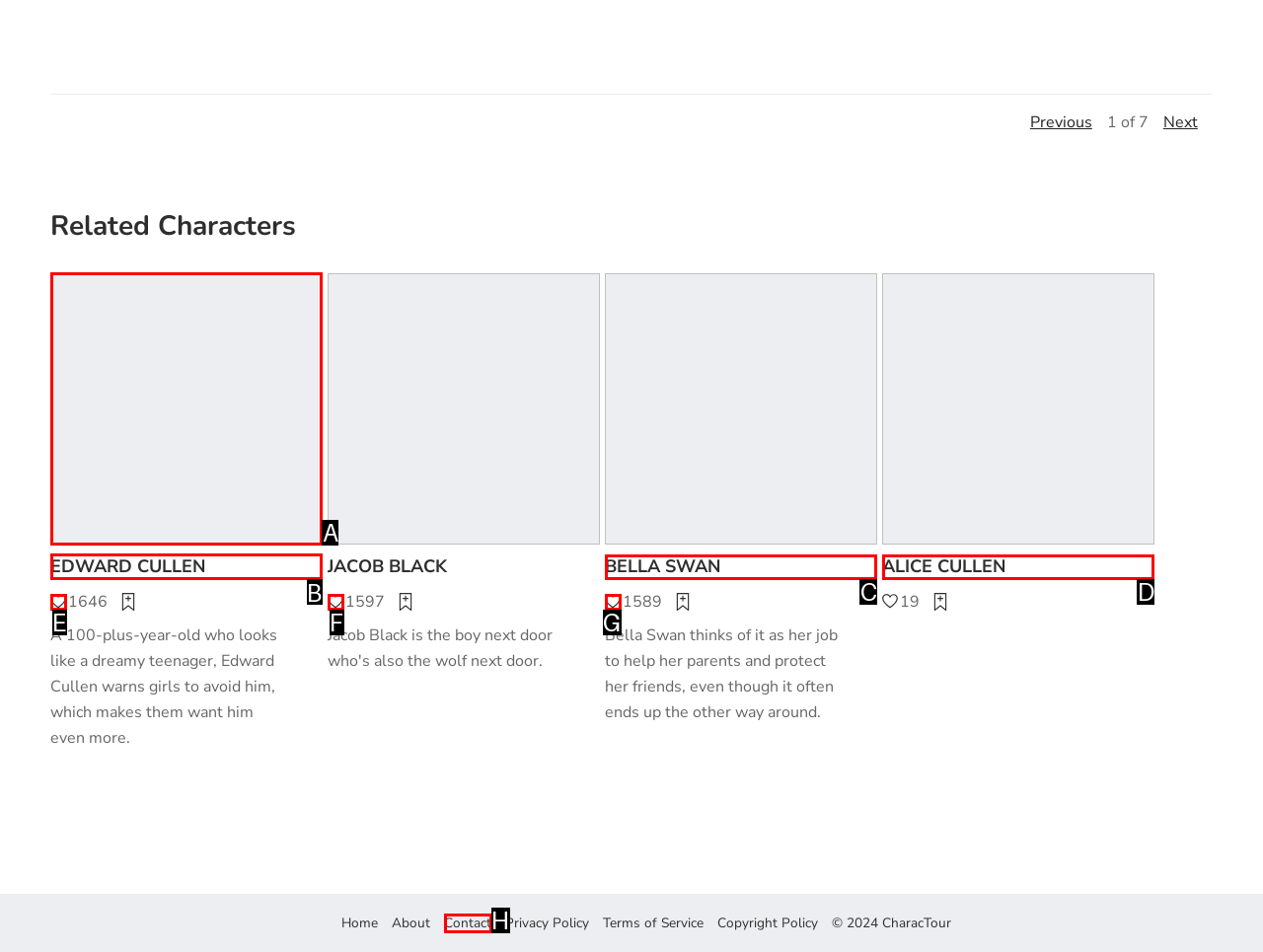Tell me which one HTML element I should click to complete the following task: View Edward Cullen's character Answer with the option's letter from the given choices directly.

B